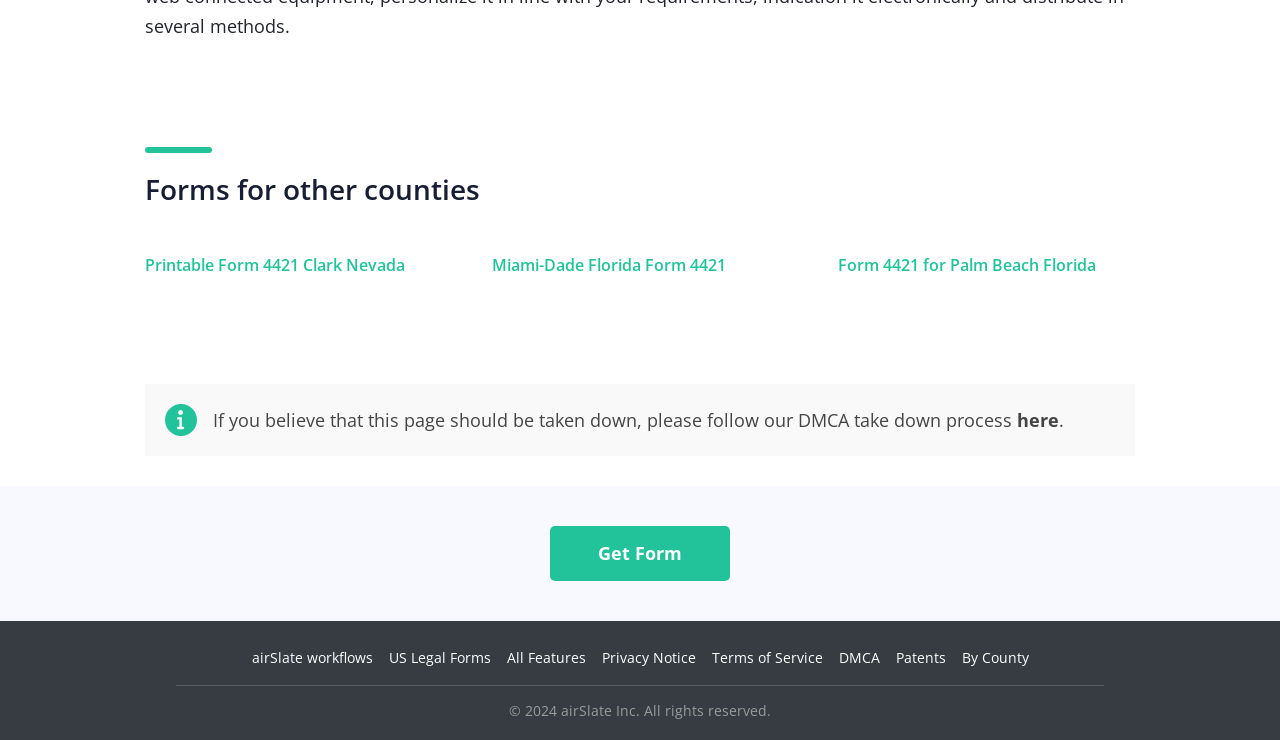Please specify the bounding box coordinates of the clickable region necessary for completing the following instruction: "Print the form for Clark Nevada". The coordinates must consist of four float numbers between 0 and 1, i.e., [left, top, right, bottom].

[0.09, 0.307, 0.361, 0.438]